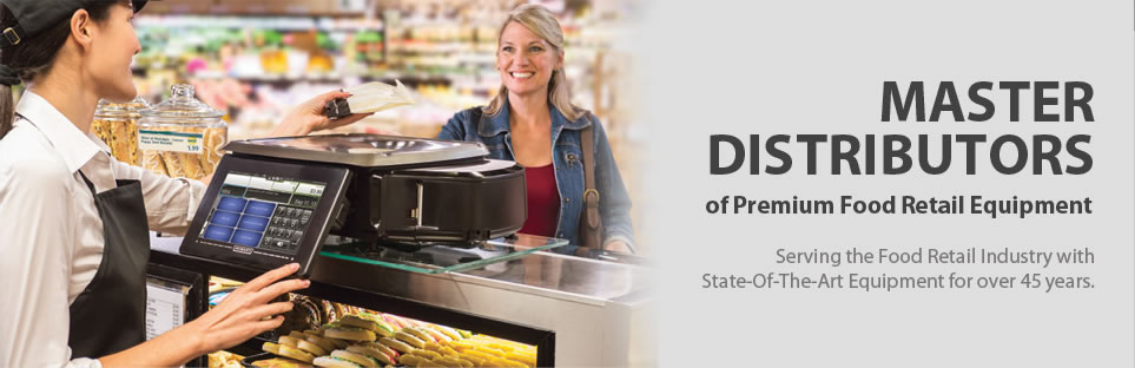How many years has the company been serving the food industry?
Please answer the question with as much detail as possible using the screenshot.

The tagline on the right side of the image states 'Serving the Food Industry with State-Of-The-Art Equipment for over 45 years', which indicates the company's commitment to providing high-quality service and advanced equipment solutions in the food retail sector for more than 45 years.